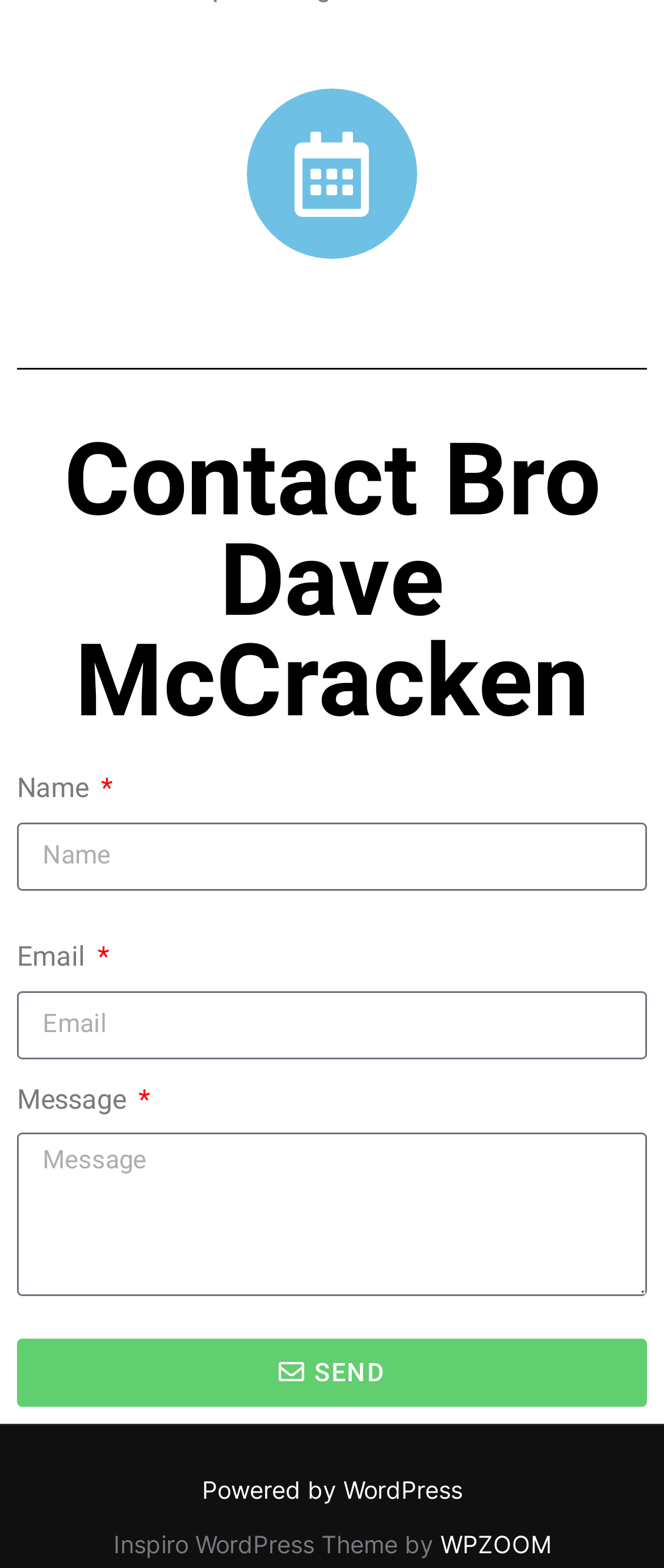What is the purpose of the form?
Please provide a single word or phrase in response based on the screenshot.

To contact Bro Dave McCracken